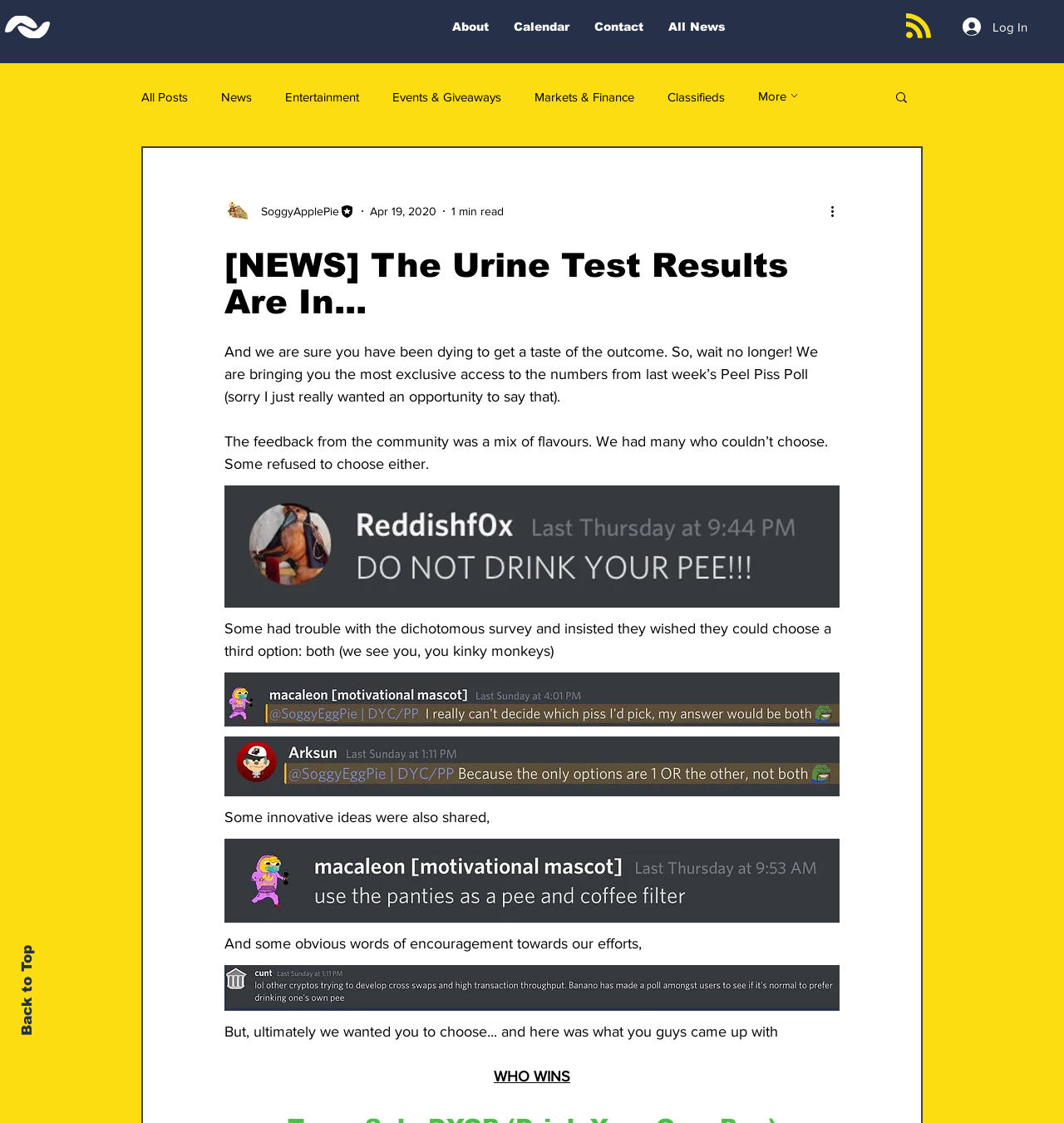Locate the bounding box coordinates of the clickable area to execute the instruction: "Read more about the writer". Provide the coordinates as four float numbers between 0 and 1, represented as [left, top, right, bottom].

[0.211, 0.176, 0.334, 0.2]